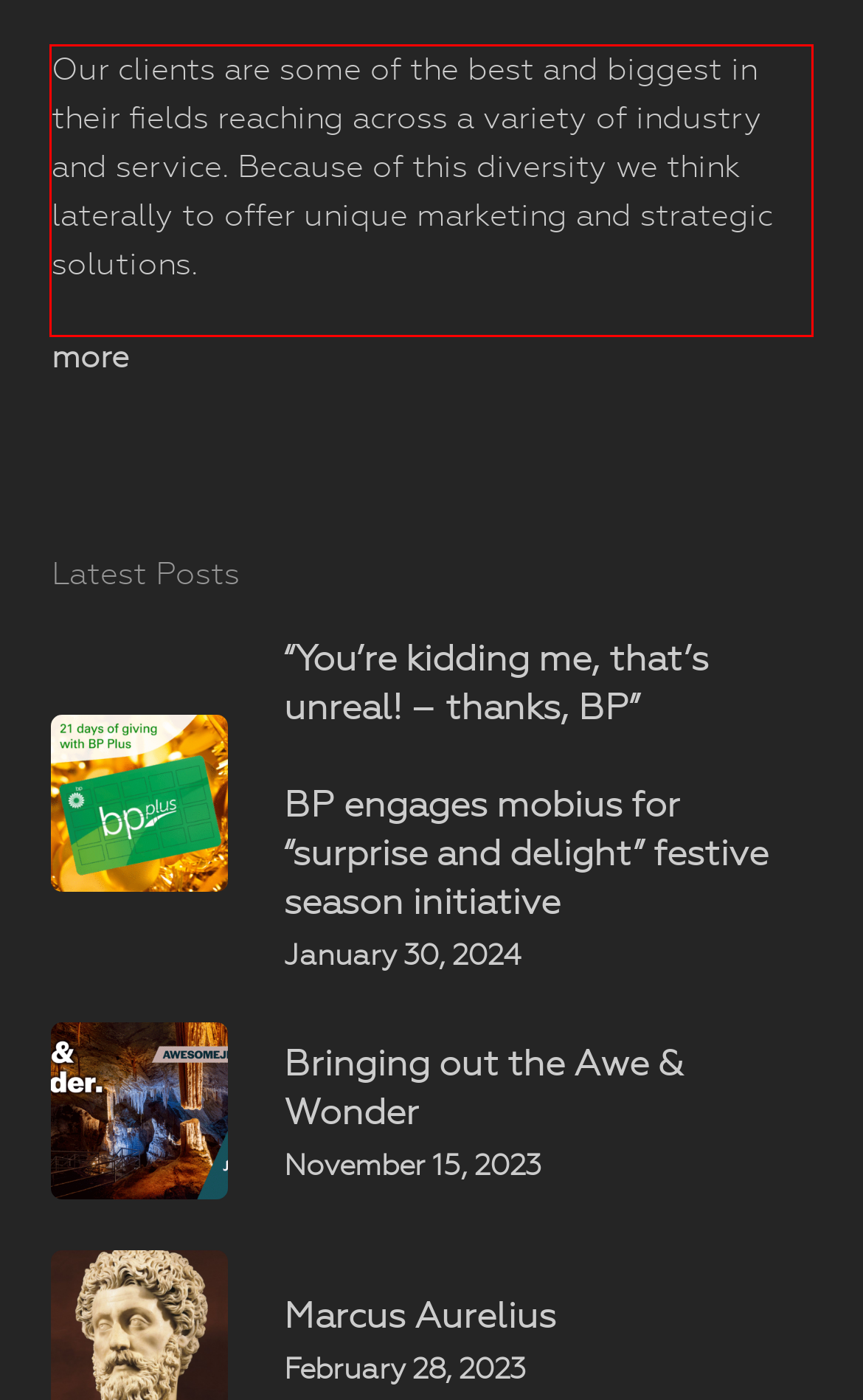There is a UI element on the webpage screenshot marked by a red bounding box. Extract and generate the text content from within this red box.

Our clients are some of the best and biggest in their fields reaching across a variety of industry and service. Because of this diversity we think laterally to offer unique marketing and strategic solutions.